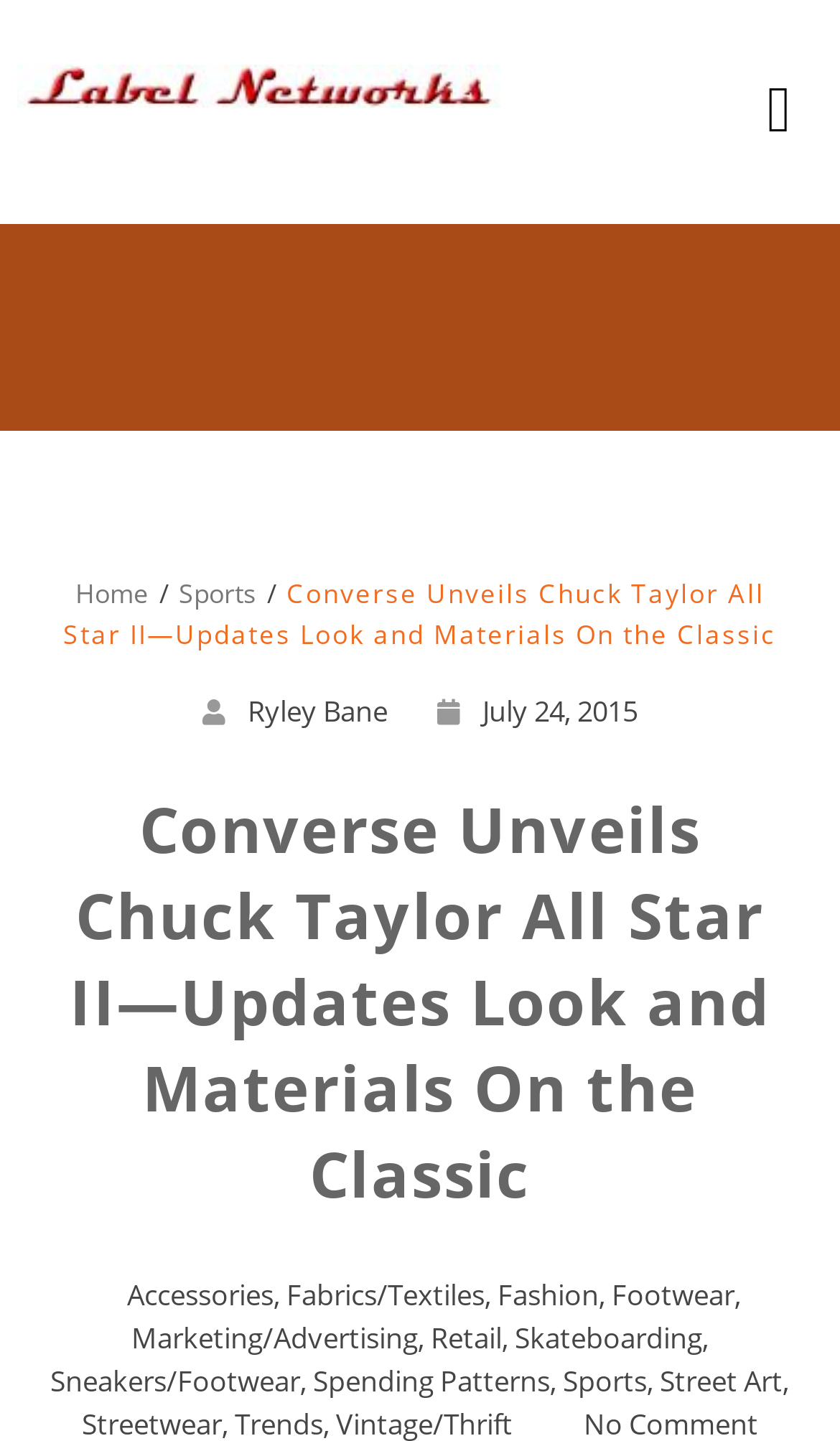Determine and generate the text content of the webpage's headline.

Converse Unveils Chuck Taylor All Star II—Updates Look and Materials On the Classic